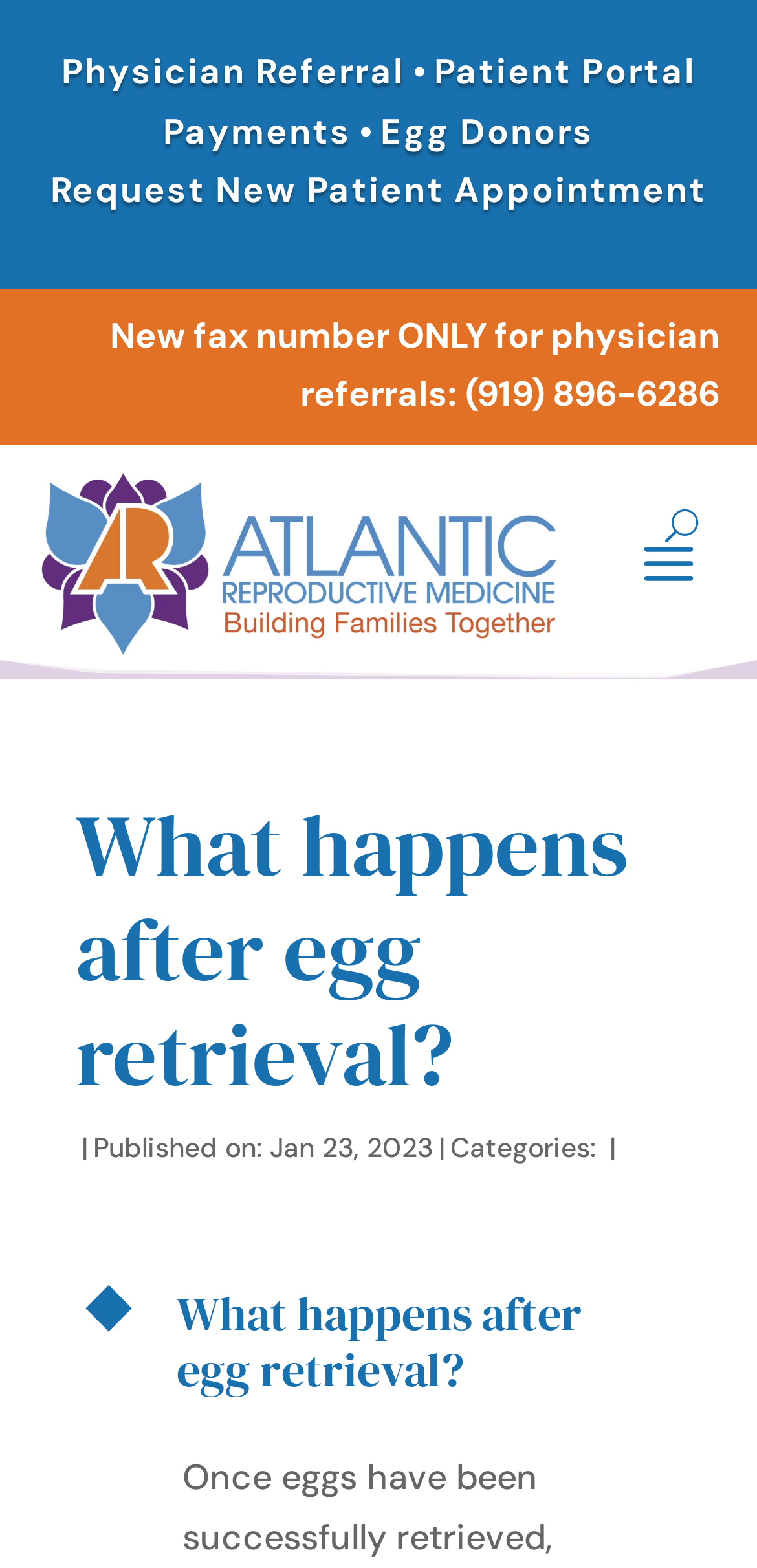What is the name of the reproductive specialists?
Look at the image and answer the question with a single word or phrase.

Atlantic Reproductive Specialists